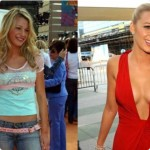What is the color of the dress on the right?
Look at the image and construct a detailed response to the question.

Upon examining the image, we notice that Blake Lively's appearance on the right side of the comparison has shifted dramatically to a glamorous look, featuring a red dress that highlights a more sophisticated and bold aesthetic.